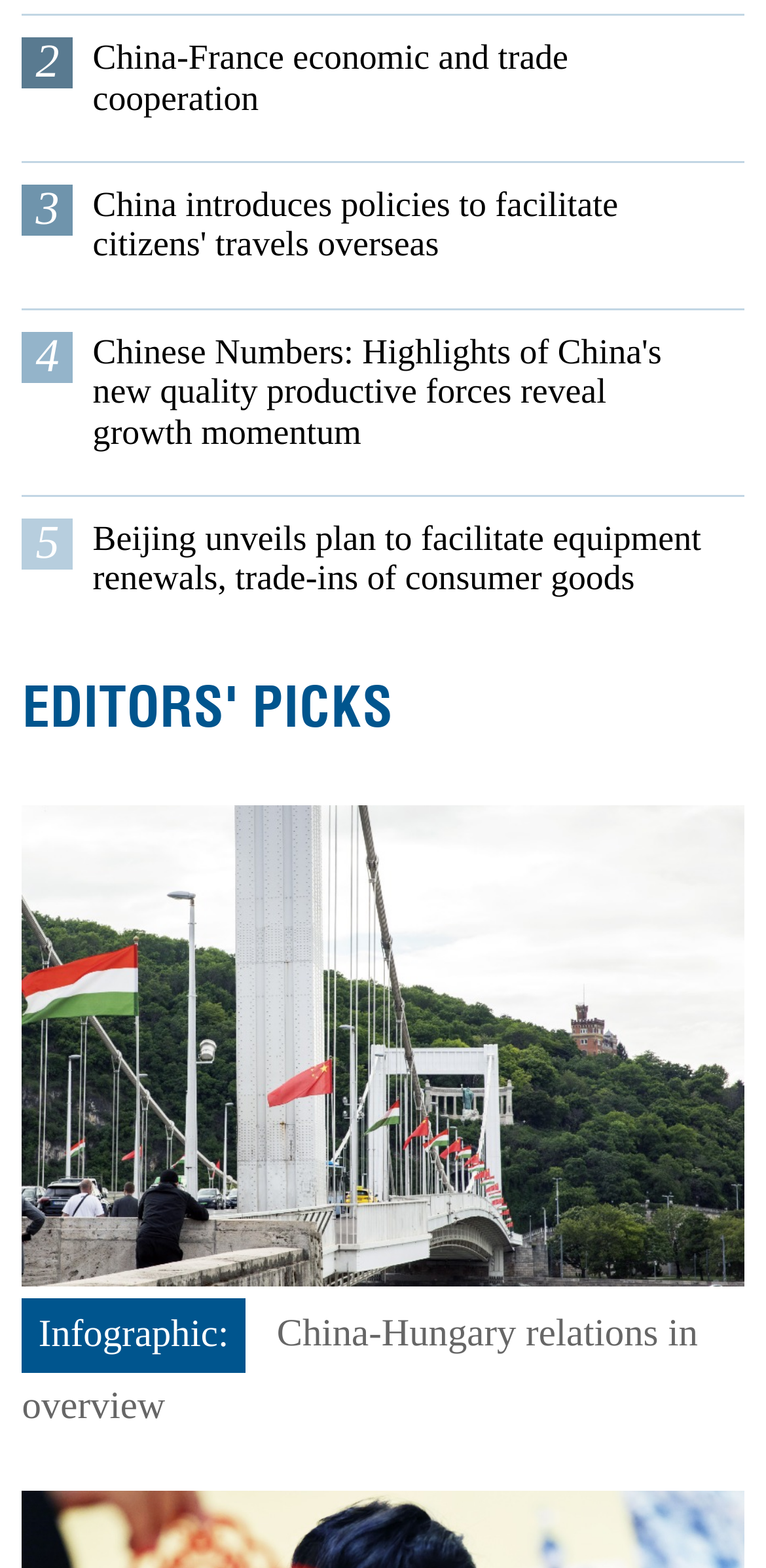Using the element description China-France economic and trade cooperation, predict the bounding box coordinates for the UI element. Provide the coordinates in (top-left x, top-left y, bottom-right x, bottom-right y) format with values ranging from 0 to 1.

[0.121, 0.024, 0.922, 0.075]